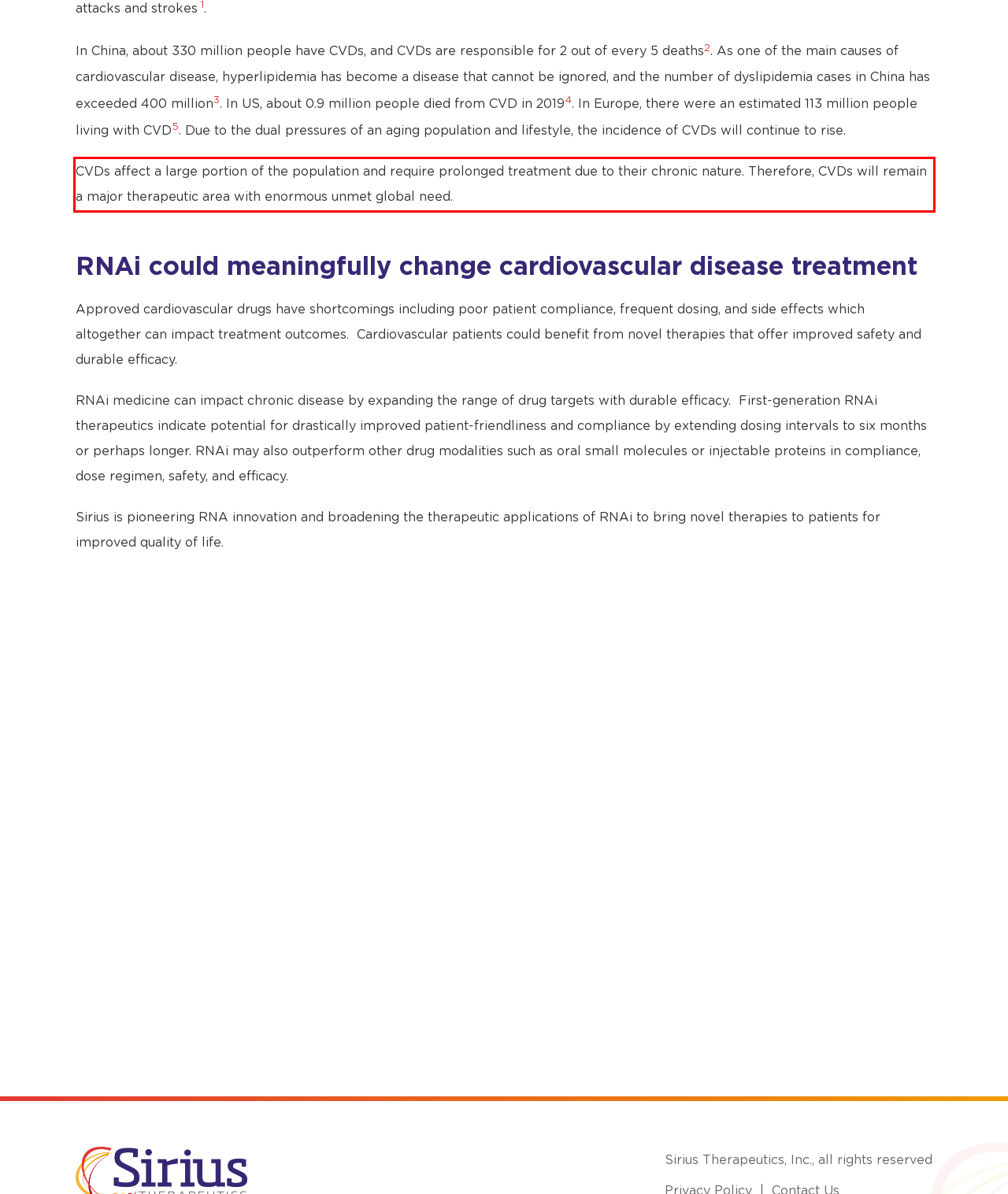Review the screenshot of the webpage and recognize the text inside the red rectangle bounding box. Provide the extracted text content.

CVDs affect a large portion of the population and require prolonged treatment due to their chronic nature. Therefore, CVDs will remain a major therapeutic area with enormous unmet global need.